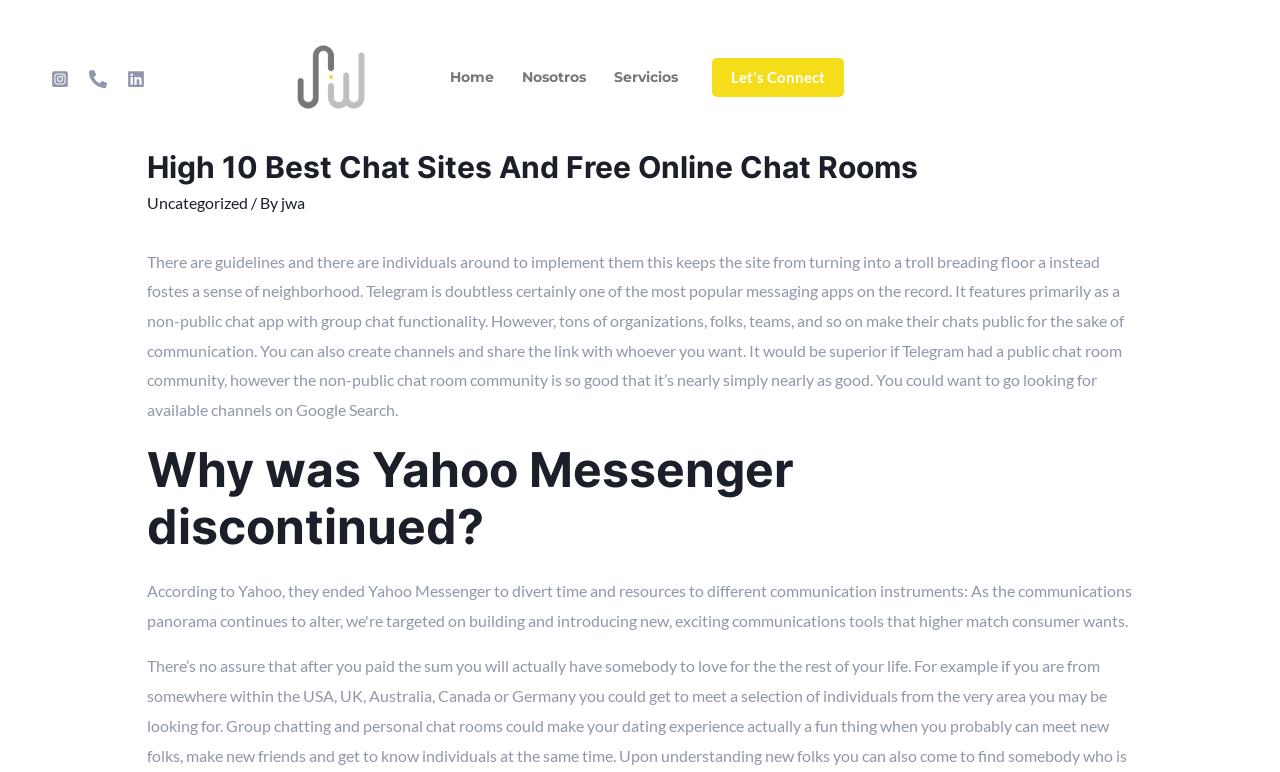Locate the coordinates of the bounding box for the clickable region that fulfills this instruction: "Click on Let's Connect".

[0.556, 0.074, 0.659, 0.125]